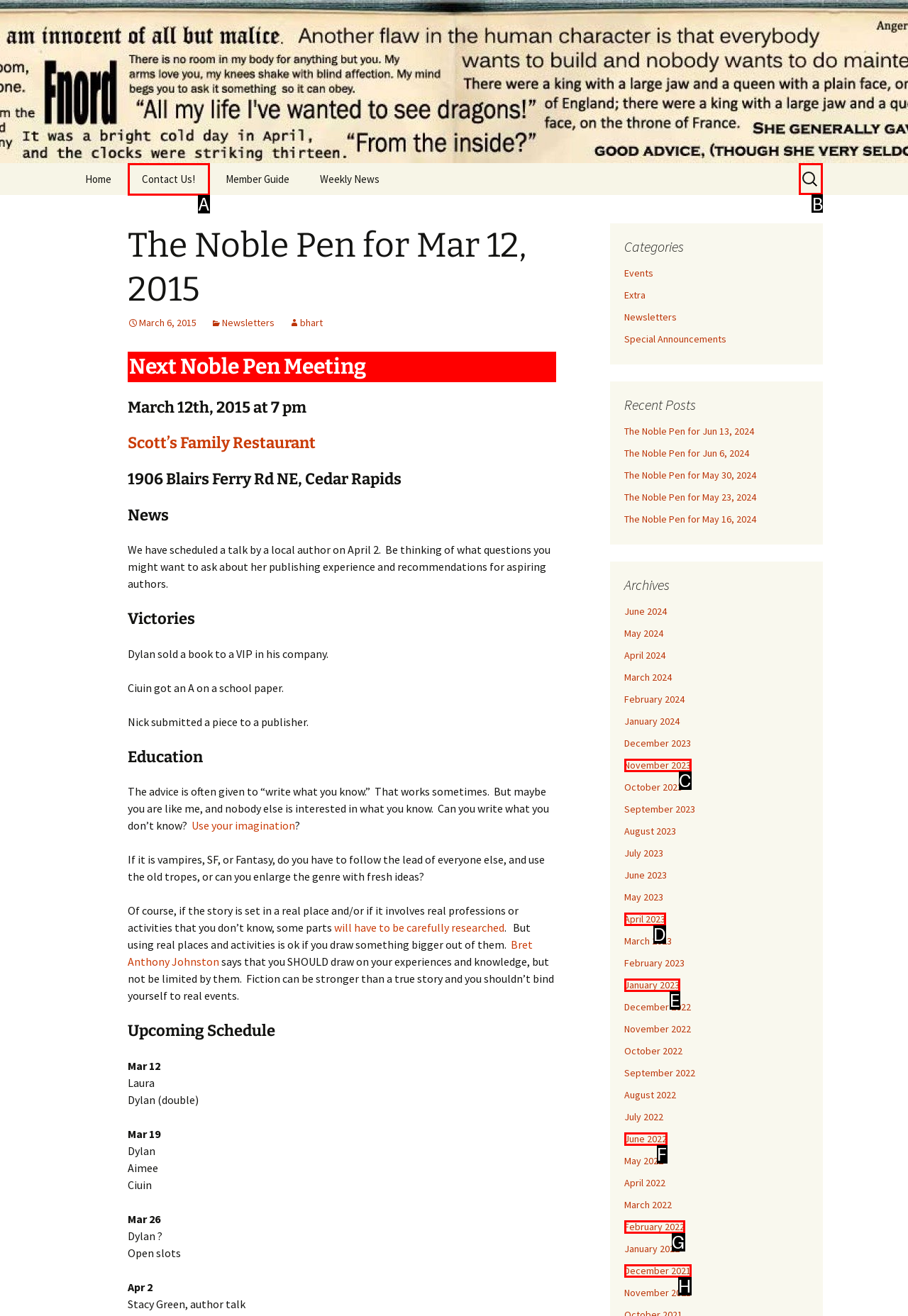Choose the HTML element to click for this instruction: Search for something Answer with the letter of the correct choice from the given options.

B